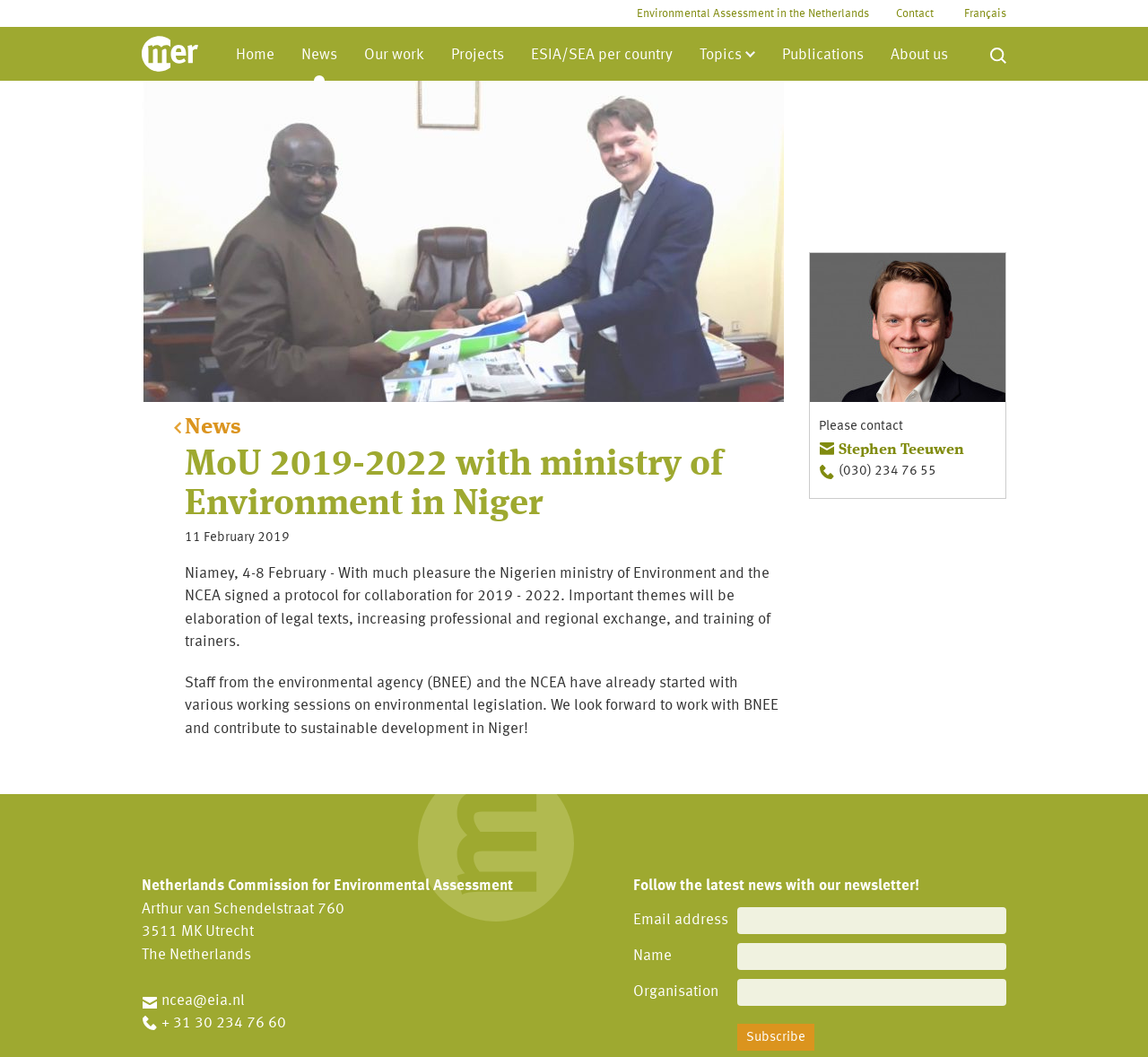Construct a comprehensive description capturing every detail on the webpage.

The webpage is about the Netherlands Commission for Environmental Assessment (Eia.nl) and its Memorandum of Understanding (MoU) with the Ministry of Environment in Niger from 2019 to 2022. 

At the top left corner, there is a logo of Eia.nl, accompanied by a navigation menu with links to various sections, including Home, News, Our work, Projects, ESIA/SEA per country, Topics, Publications, and About us. 

Below the navigation menu, there is a prominent link to "Environmental Assessment in the Netherlands" and other links to Contact and Français. 

The main content of the webpage is divided into two sections. The left section has a heading that reads "MoU 2019-2022 with ministry of Environment in Niger" and provides a brief description of the collaboration between the two parties. The text explains that the collaboration aims to elaborate on legal texts, increase professional and regional exchange, and provide training of trainers. 

There are two paragraphs of text that provide more details about the collaboration, including the working sessions on environmental legislation between the environmental agency (BNEE) and the NCEA. 

On the right side of the main content, there is a complementary section that features an image of Stephen Teeuwen, along with his contact information, including email address and phone number. 

At the bottom of the webpage, there is a footer section that provides the address and contact information of the Netherlands Commission for Environmental Assessment, including email address and phone number. 

Additionally, there is a section that invites visitors to follow the latest news with their newsletter, where they can enter their email address, name, and organisation to subscribe.